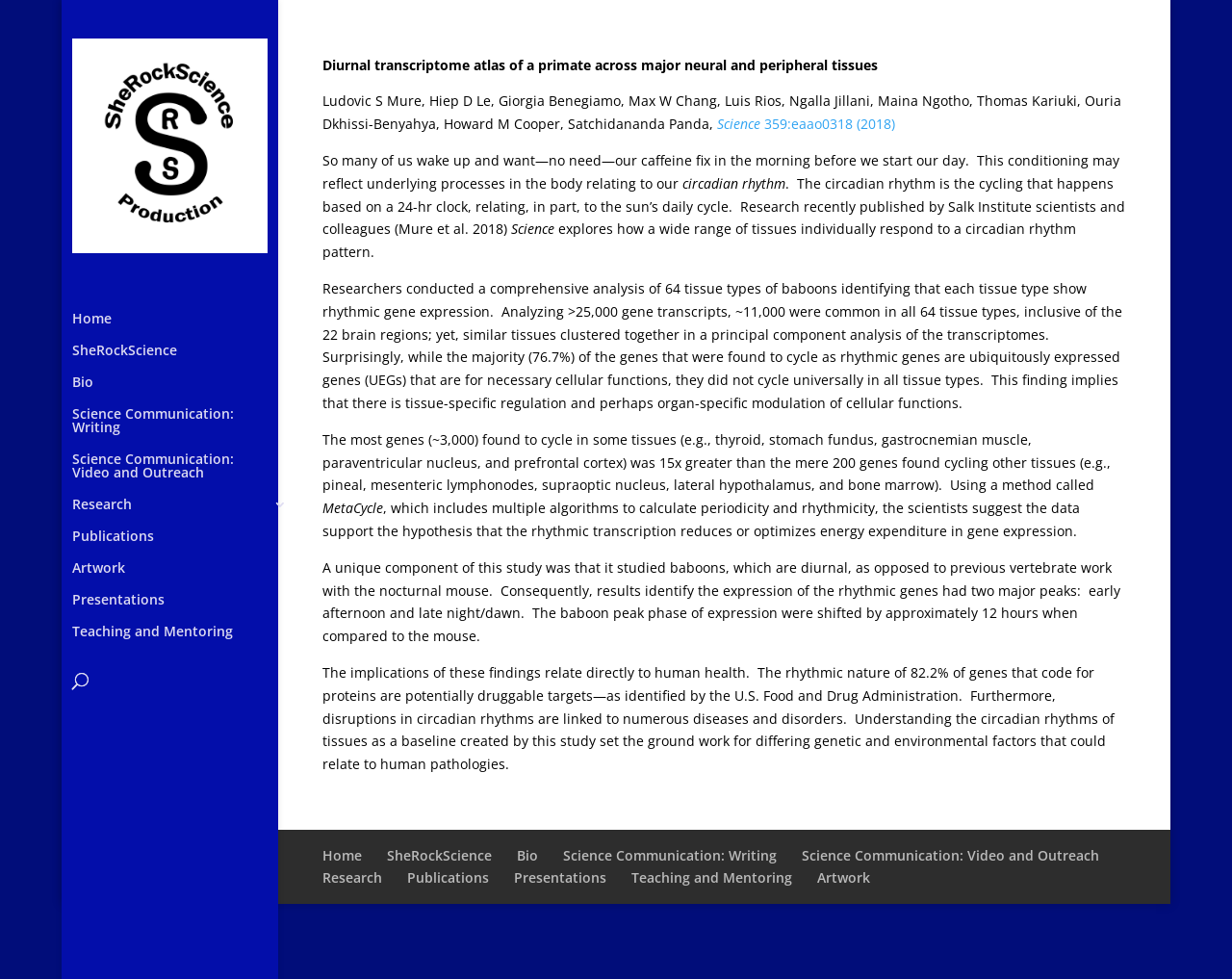How many tissue types were analyzed in the study mentioned on the webpage?
Please answer the question as detailed as possible based on the image.

I read the static text elements on the webpage and found that the study analyzed 64 tissue types of baboons to identify rhythmic gene expression.